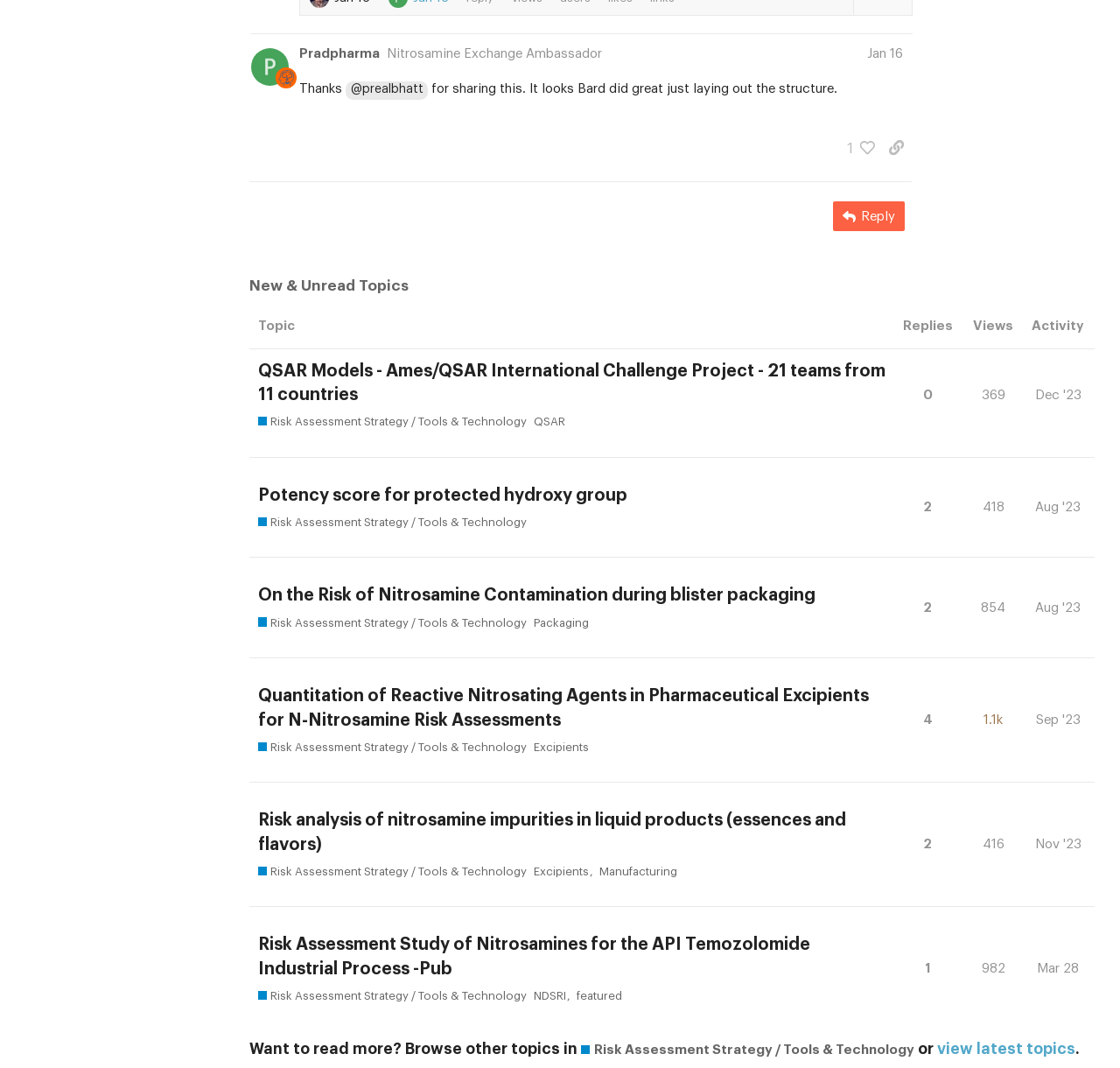Please specify the bounding box coordinates of the clickable region to carry out the following instruction: "Download the e-book". The coordinates should be four float numbers between 0 and 1, in the format [left, top, right, bottom].

None